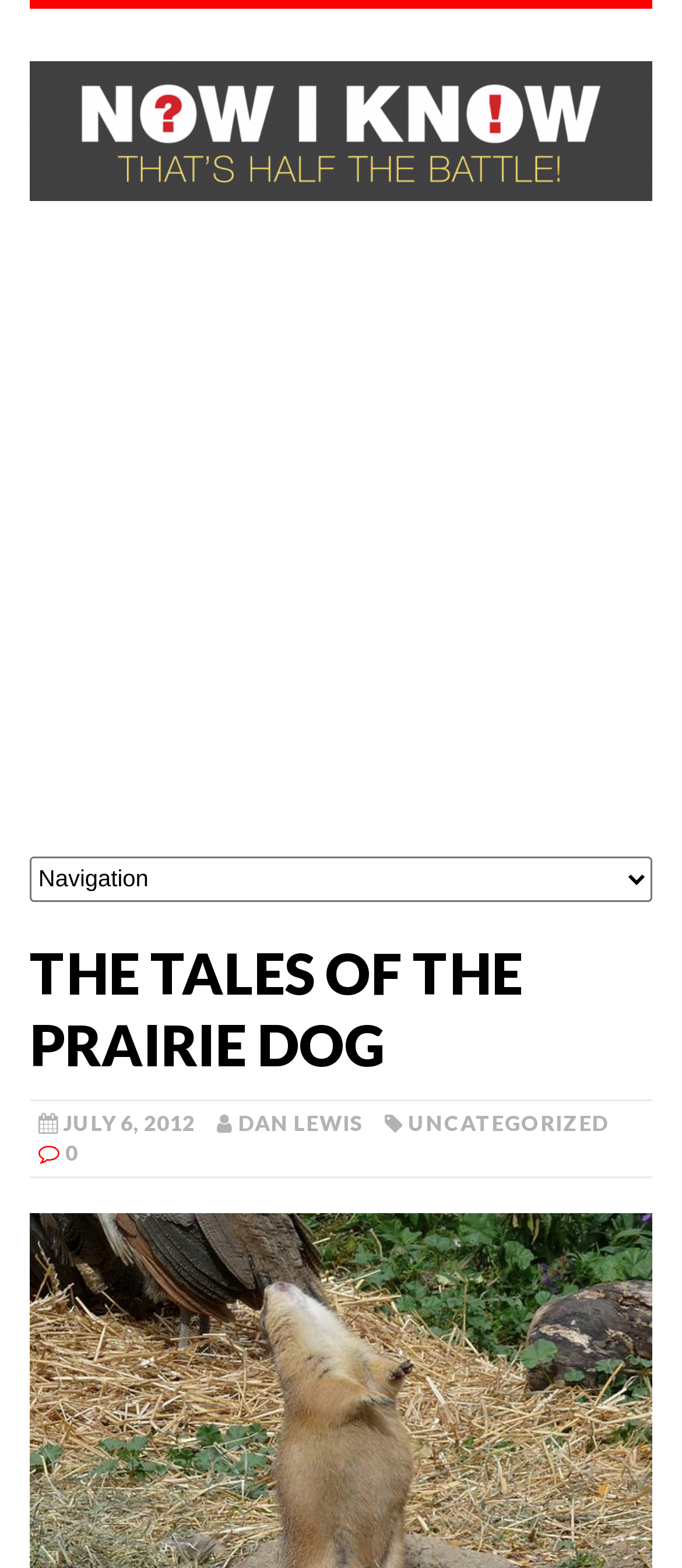What is the name of the website? Examine the screenshot and reply using just one word or a brief phrase.

Now I Know